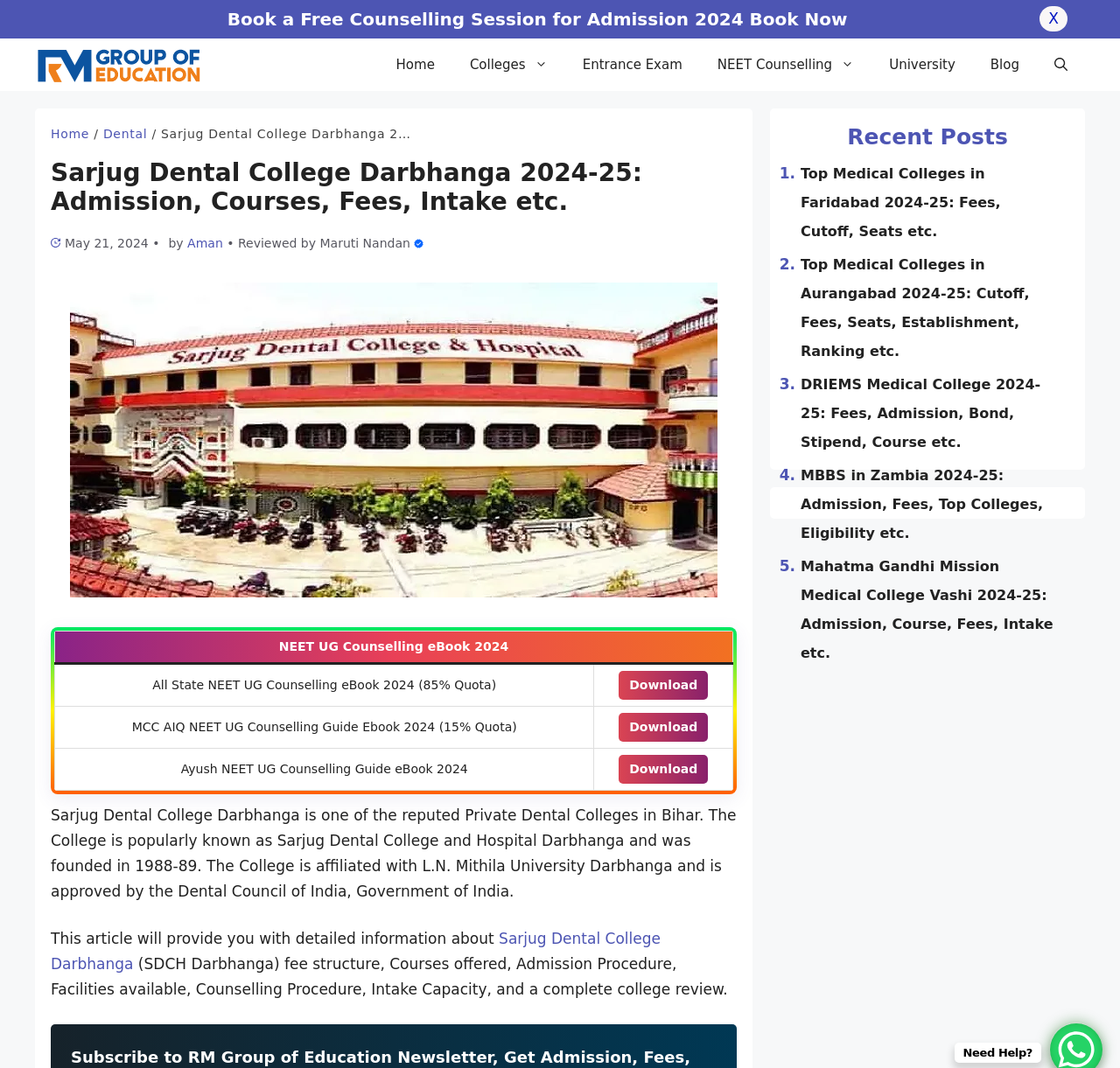Please identify the bounding box coordinates of the region to click in order to complete the given instruction: "Get help". The coordinates should be four float numbers between 0 and 1, i.e., [left, top, right, bottom].

[0.86, 0.98, 0.922, 0.992]